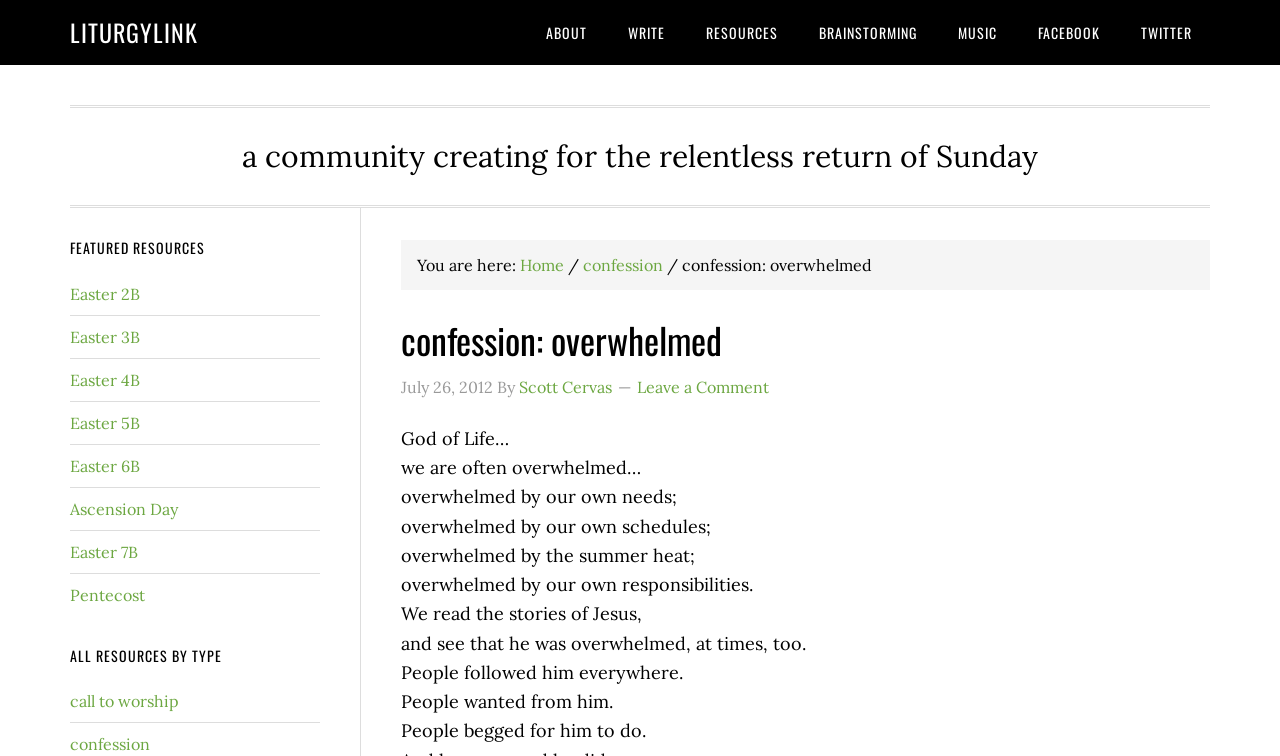Please determine the bounding box coordinates of the element's region to click for the following instruction: "Explore the 'FEATURED RESOURCES' section".

[0.055, 0.317, 0.25, 0.339]